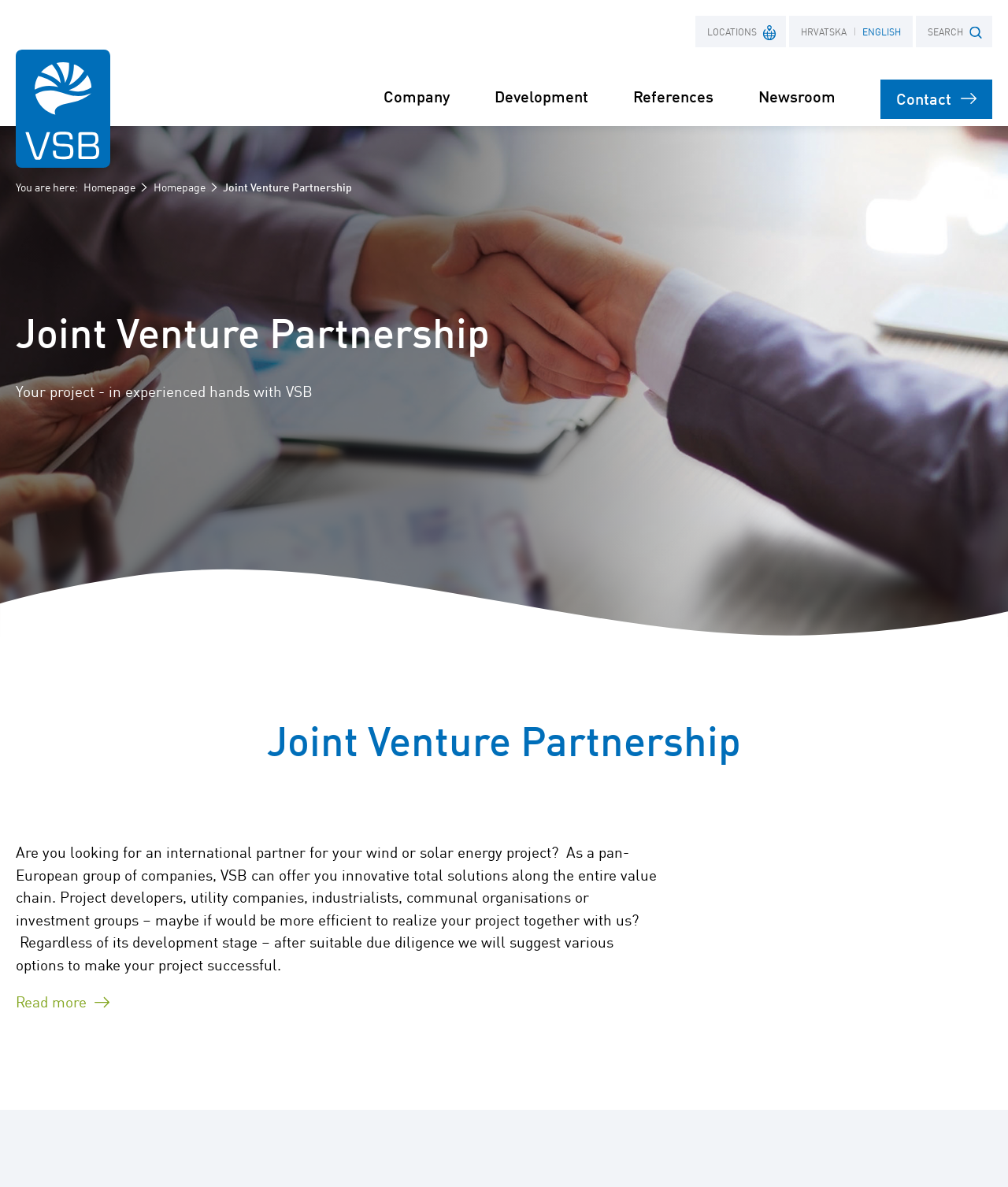Pinpoint the bounding box coordinates of the area that should be clicked to complete the following instruction: "Explore the Development section". The coordinates must be given as four float numbers between 0 and 1, i.e., [left, top, right, bottom].

[0.49, 0.058, 0.583, 0.106]